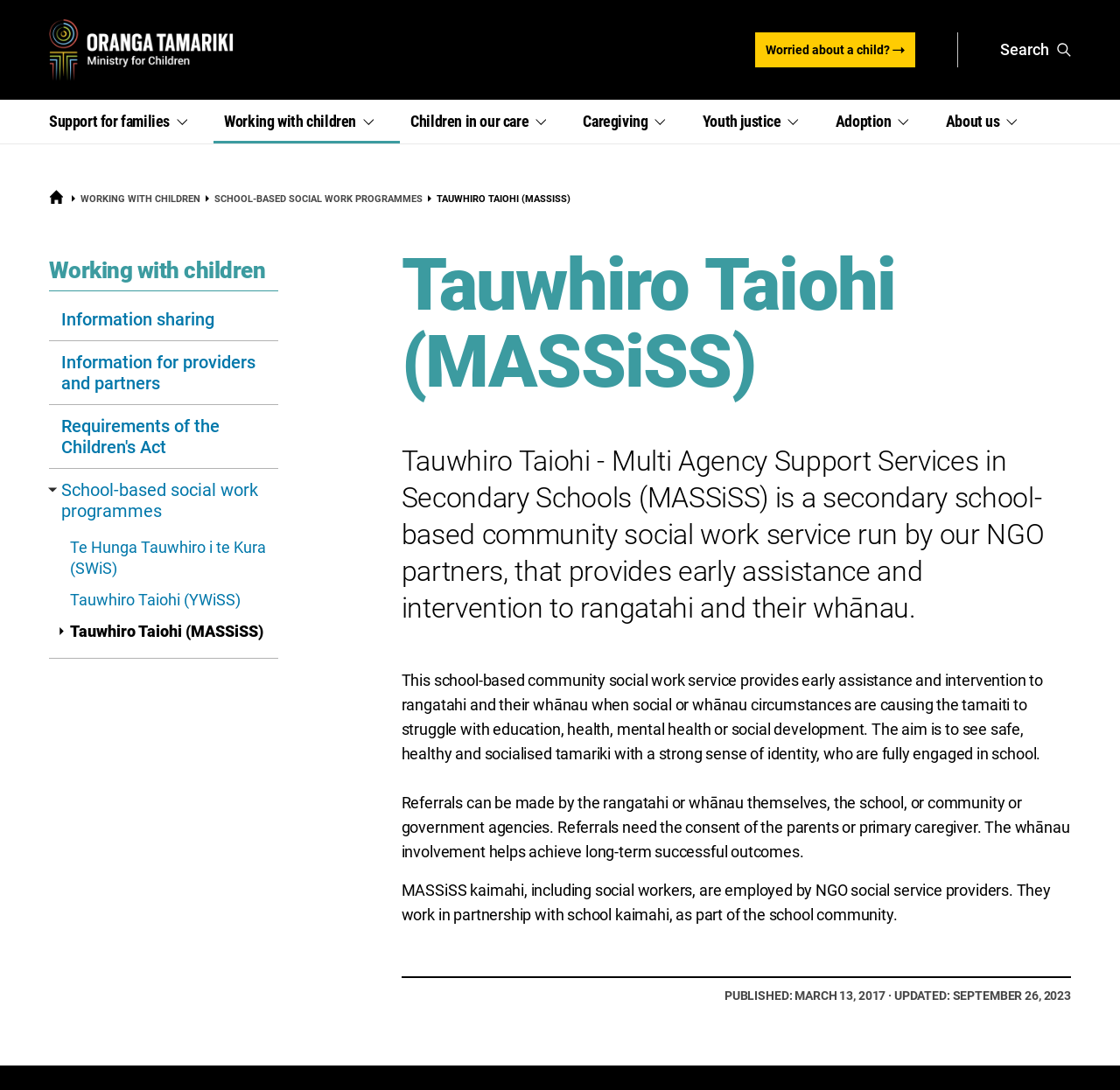Please provide a comprehensive response to the question below by analyzing the image: 
When was this webpage last updated?

The webpage provides a published date and an updated date, and the last updated date is September 26, 2023.